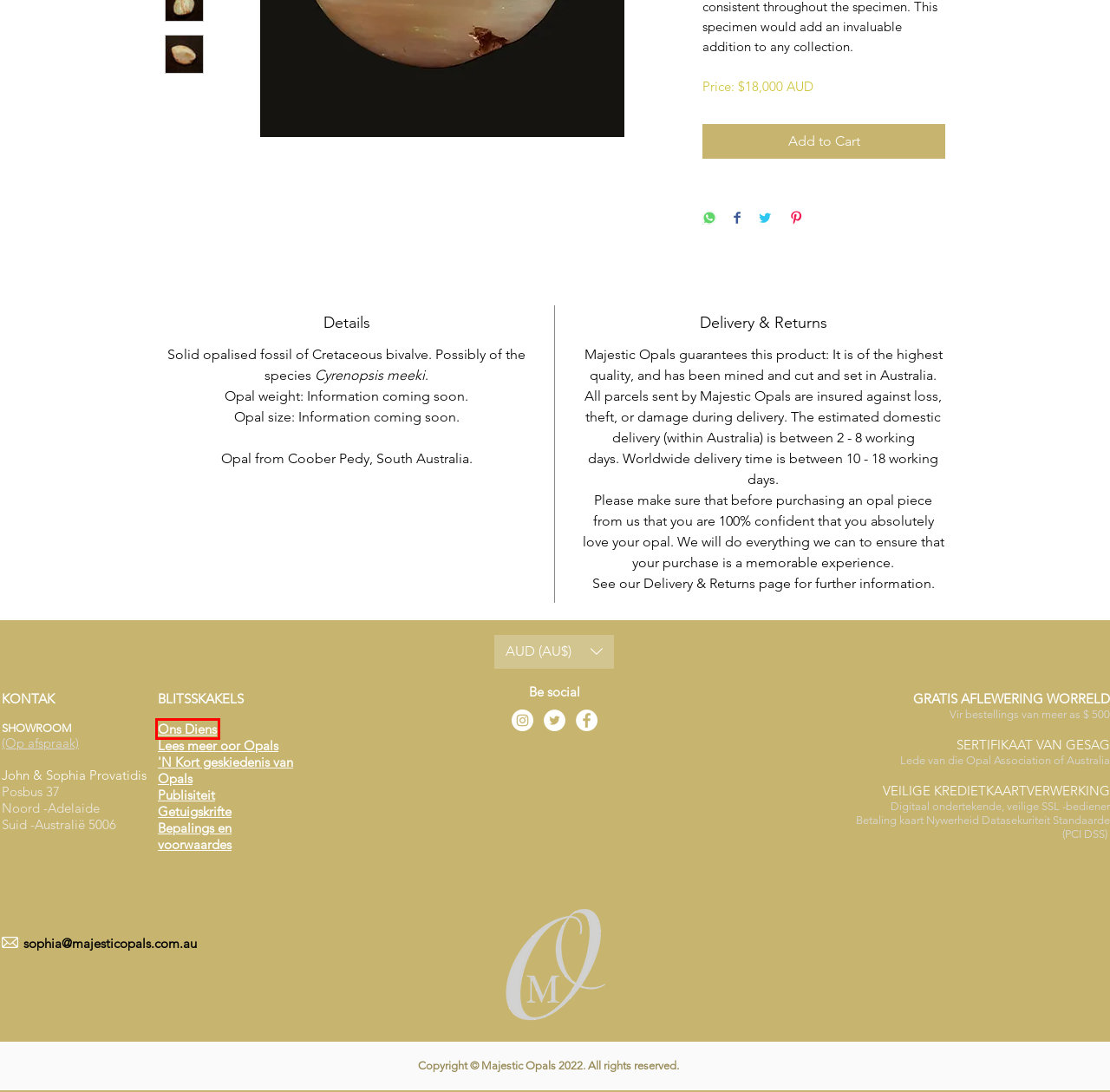You are given a screenshot of a webpage with a red rectangle bounding box. Choose the best webpage description that matches the new webpage after clicking the element in the bounding box. Here are the candidates:
A. Jewellery Collection | Majestic Opals
B. Terms and Conditions | Majestic Opals
C. Testimonials | Majestic Opals
D. A Brief History of Opals | Majestic Opals
E. Learn About Opals | Majestic Opals
F. Delivery & Returns | Majestic Opals
G. Visit Us | Majestic Opals
H. Publicity | Majestic Opals

F